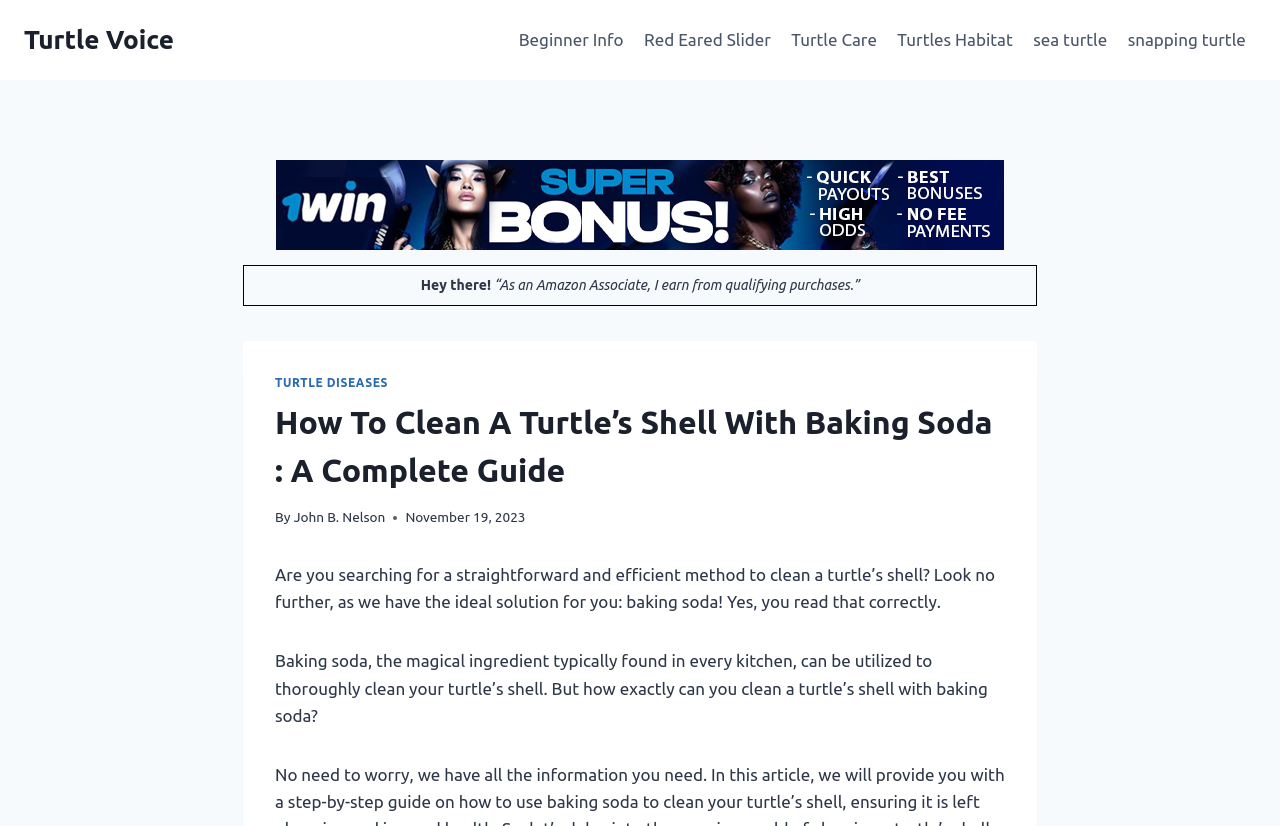What is the name of the author?
Relying on the image, give a concise answer in one word or a brief phrase.

John B. Nelson